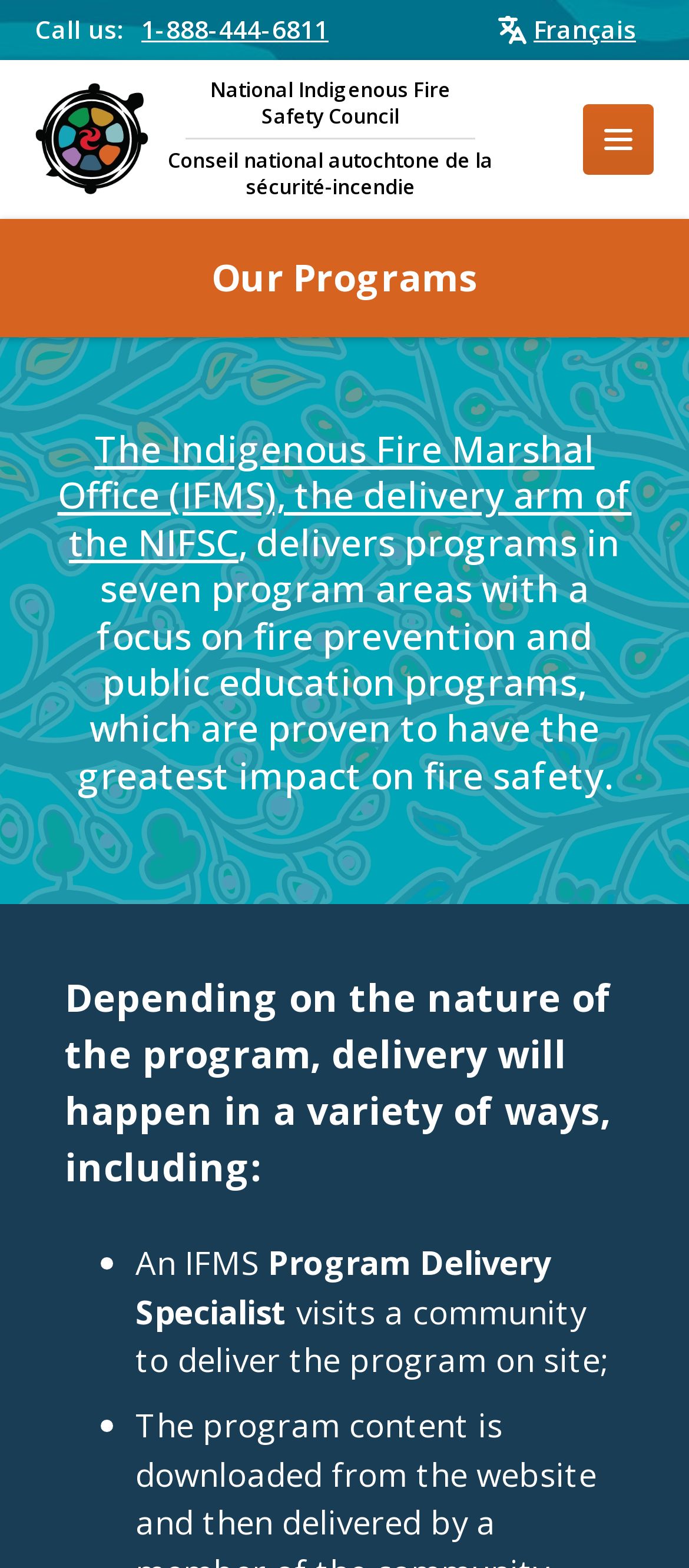How many program areas does IFMS deliver?
Using the visual information, respond with a single word or phrase.

seven